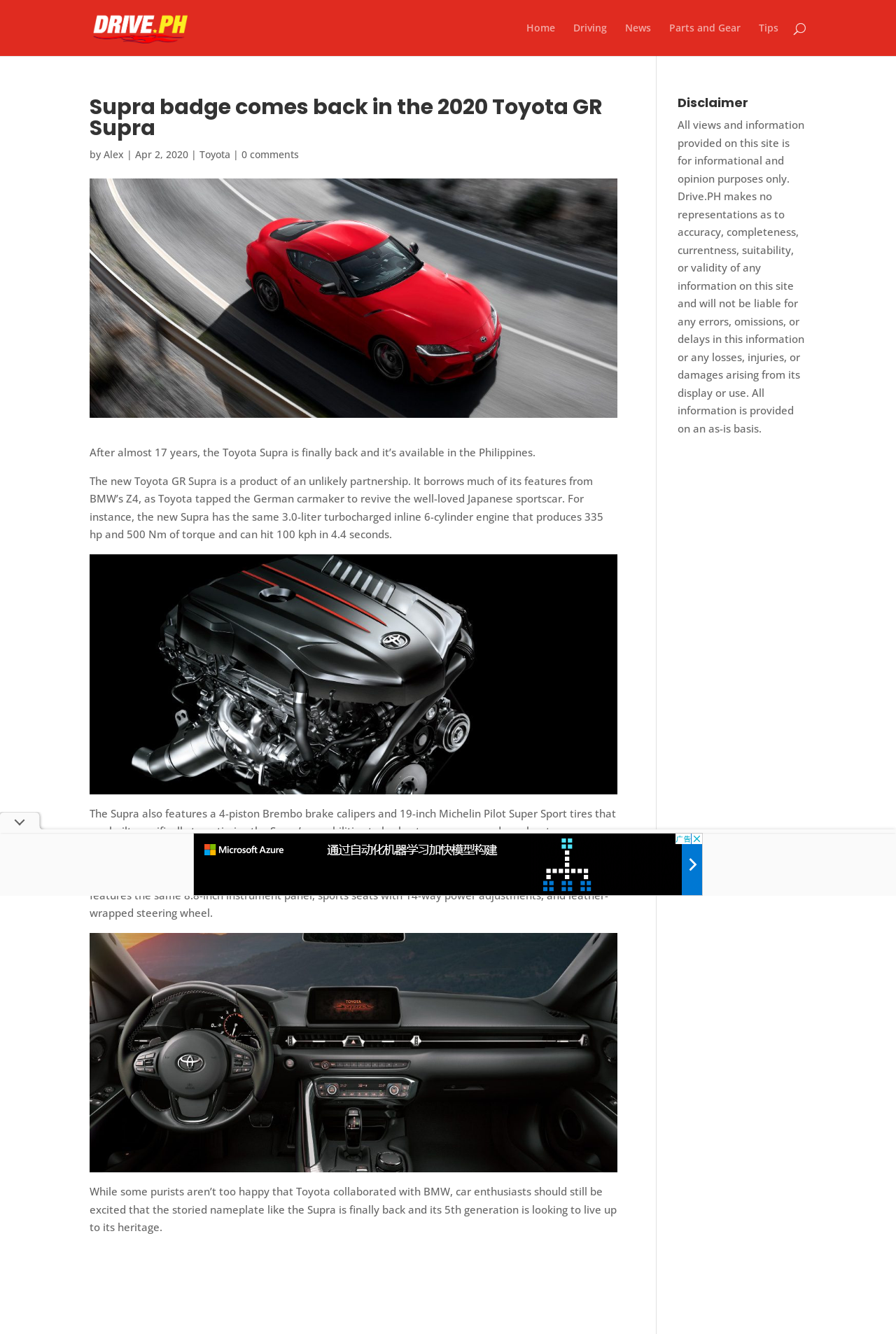What type of tires does the Toyota GR Supra have?
Provide an in-depth and detailed explanation in response to the question.

The article mentions that the Toyota GR Supra has 19-inch Michelin Pilot Super Sport tires that are built specifically to optimize the Supra's capabilities to brake, turn corners, and accelerate.